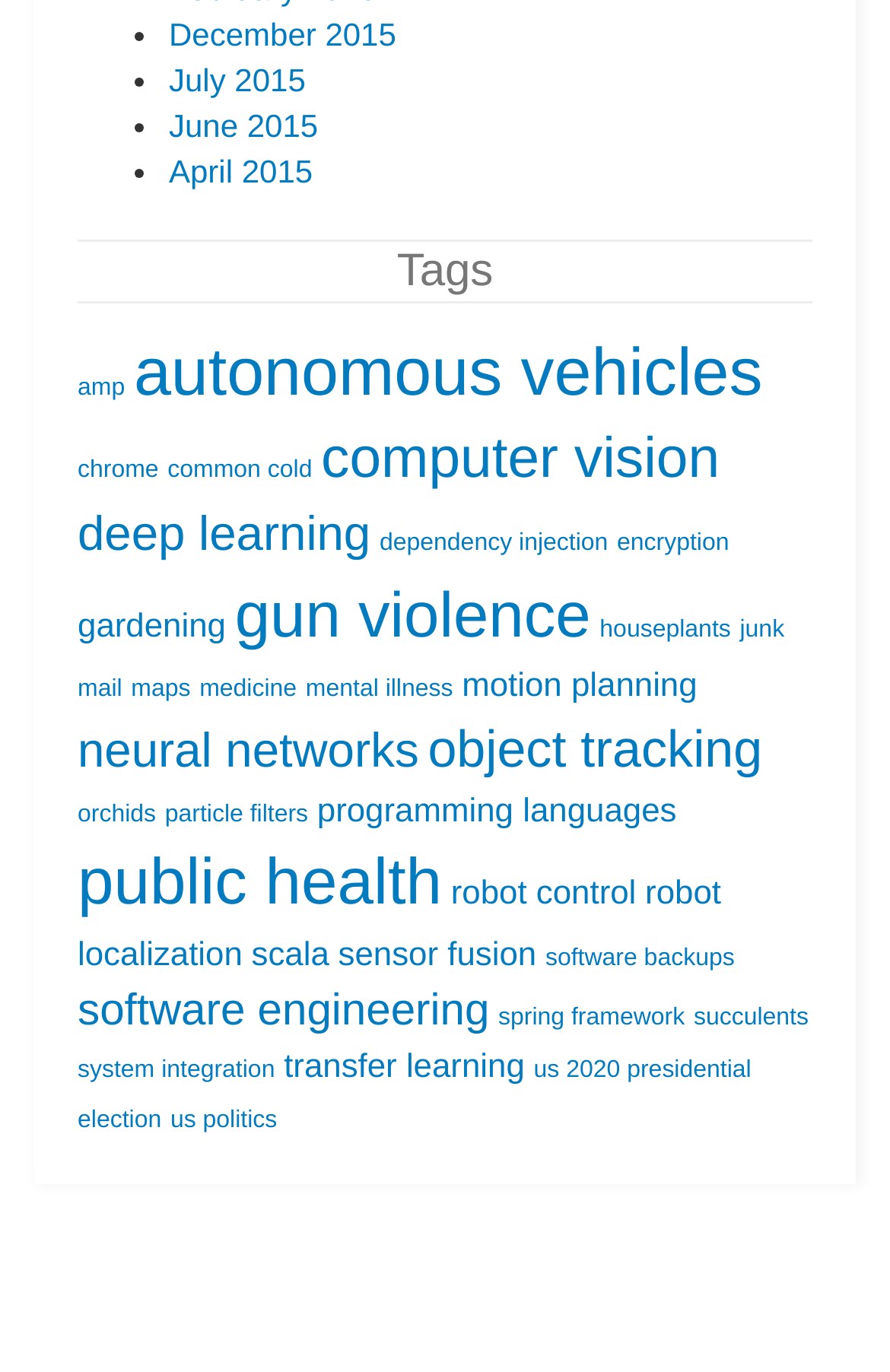Pinpoint the bounding box coordinates for the area that should be clicked to perform the following instruction: "Learn about public health".

[0.087, 0.617, 0.497, 0.67]